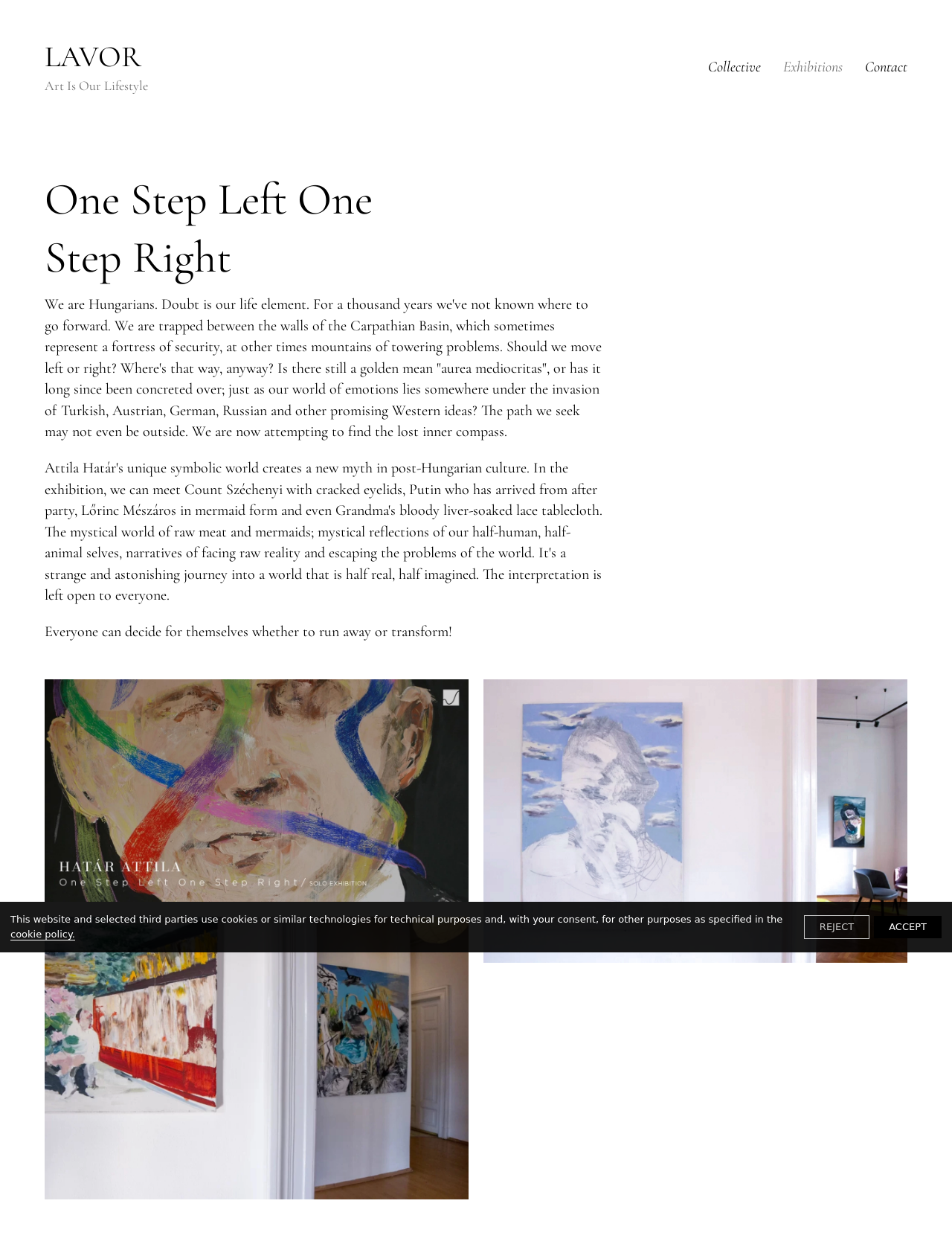Please provide a comprehensive response to the question based on the details in the image: What is the theme of the main article?

The main article discusses the theme of doubt and self-discovery, as it talks about finding one's inner compass and deciding whether to run away or transform.